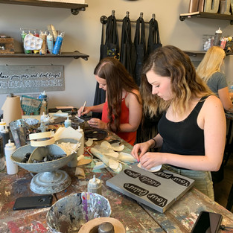How many individuals are engaged in the crafting session?
From the details in the image, provide a complete and detailed answer to the question.

The caption explicitly states that two individuals, one woman in a red top and another woman in a black tank top, are engaged in a hands-on crafting session at the cluttered worktable.